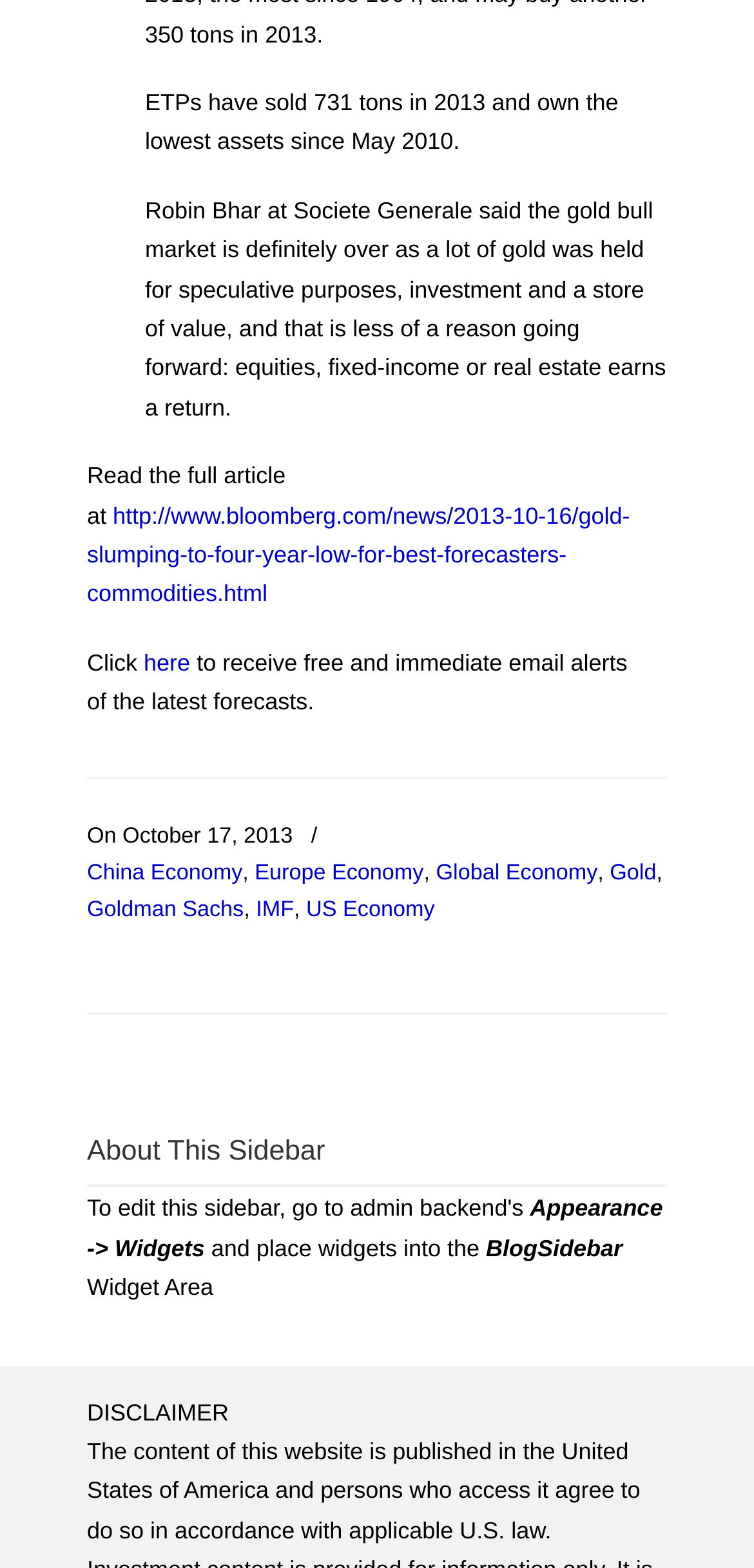What are the categories listed at the bottom?
Use the image to answer the question with a single word or phrase.

China Economy, Europe Economy, etc.